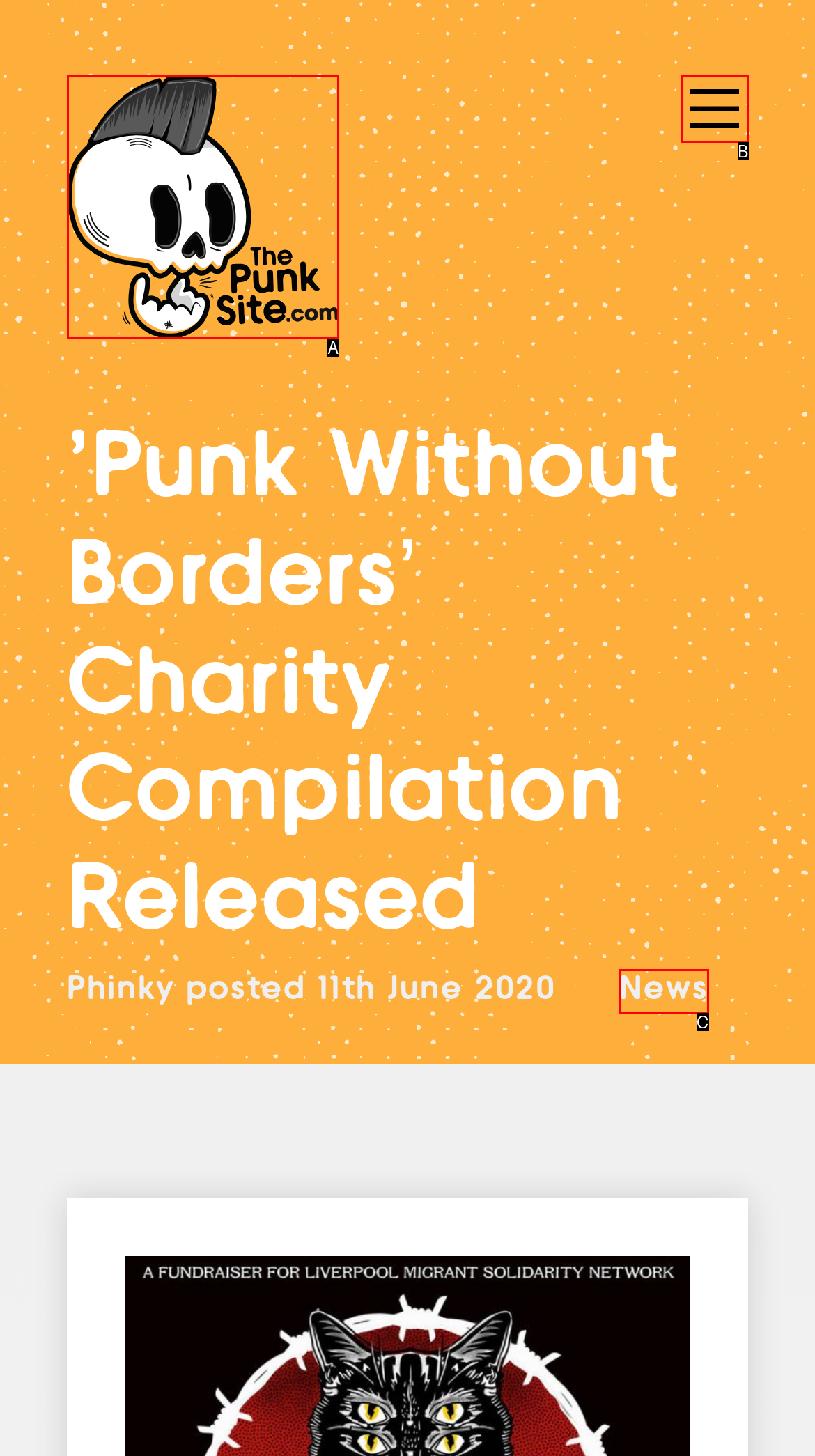Based on the description: title="ThePunkSite.com home", select the HTML element that best fits. Reply with the letter of the correct choice from the options given.

A